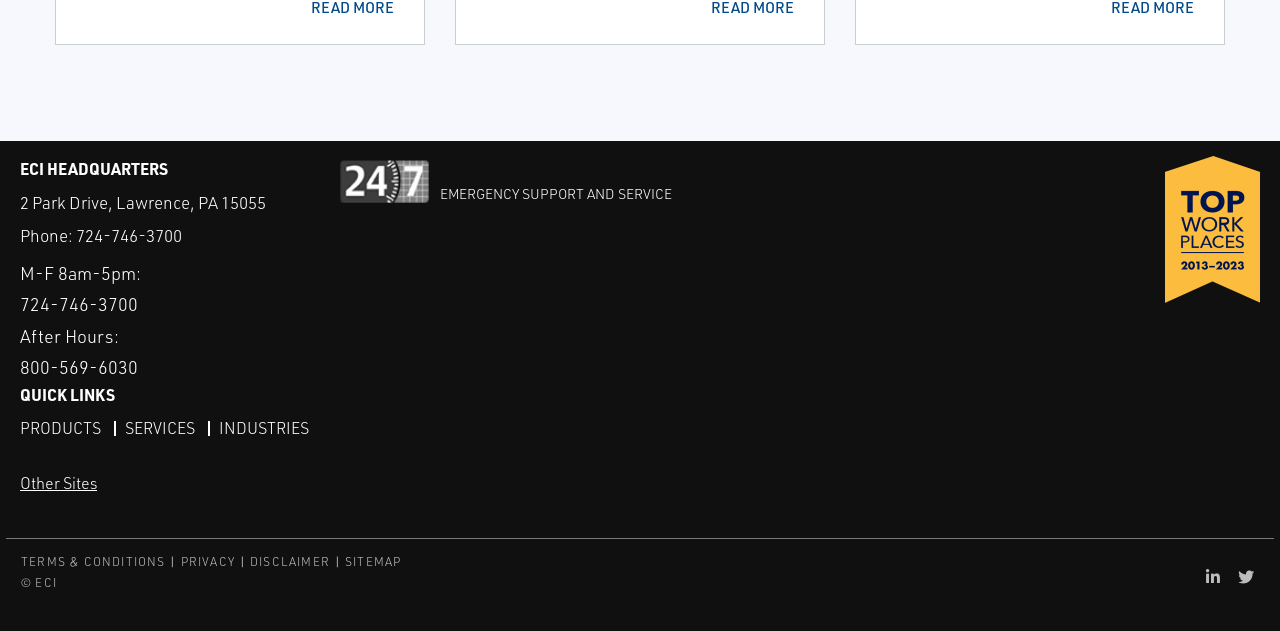What is the name of the logo displayed on the webpage?
Based on the visual content, answer with a single word or a brief phrase.

24-7 logo